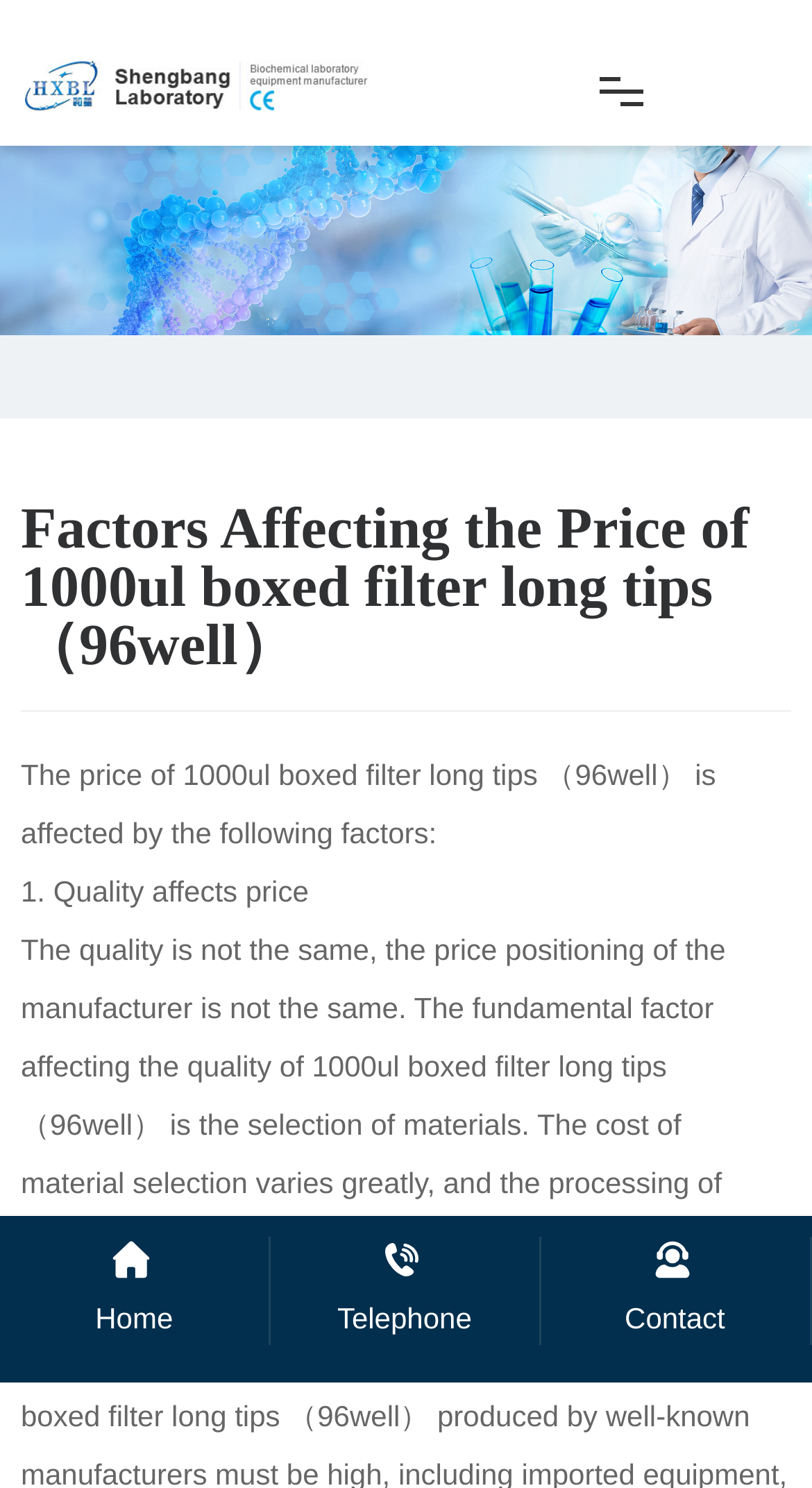Find the bounding box of the element with the following description: "Quick ‘n Dirty". The coordinates must be four float numbers between 0 and 1, formatted as [left, top, right, bottom].

None